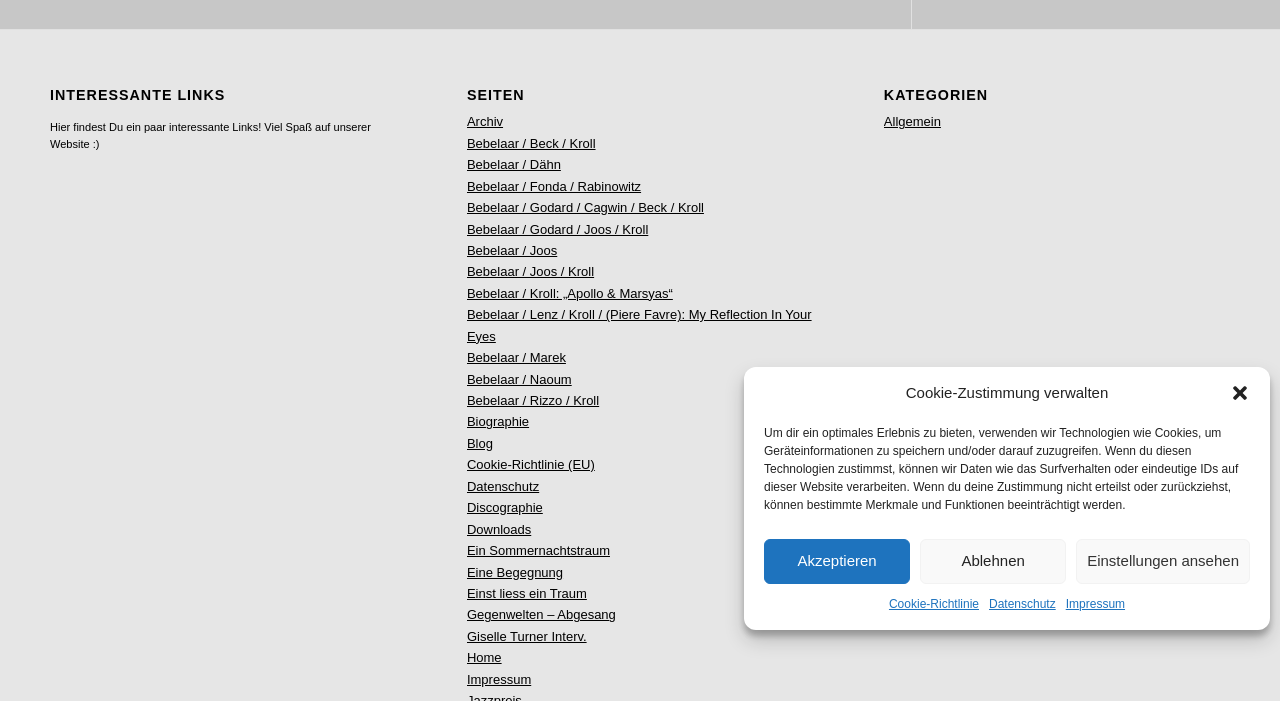Mark the bounding box of the element that matches the following description: "Biographie".

[0.365, 0.591, 0.413, 0.613]